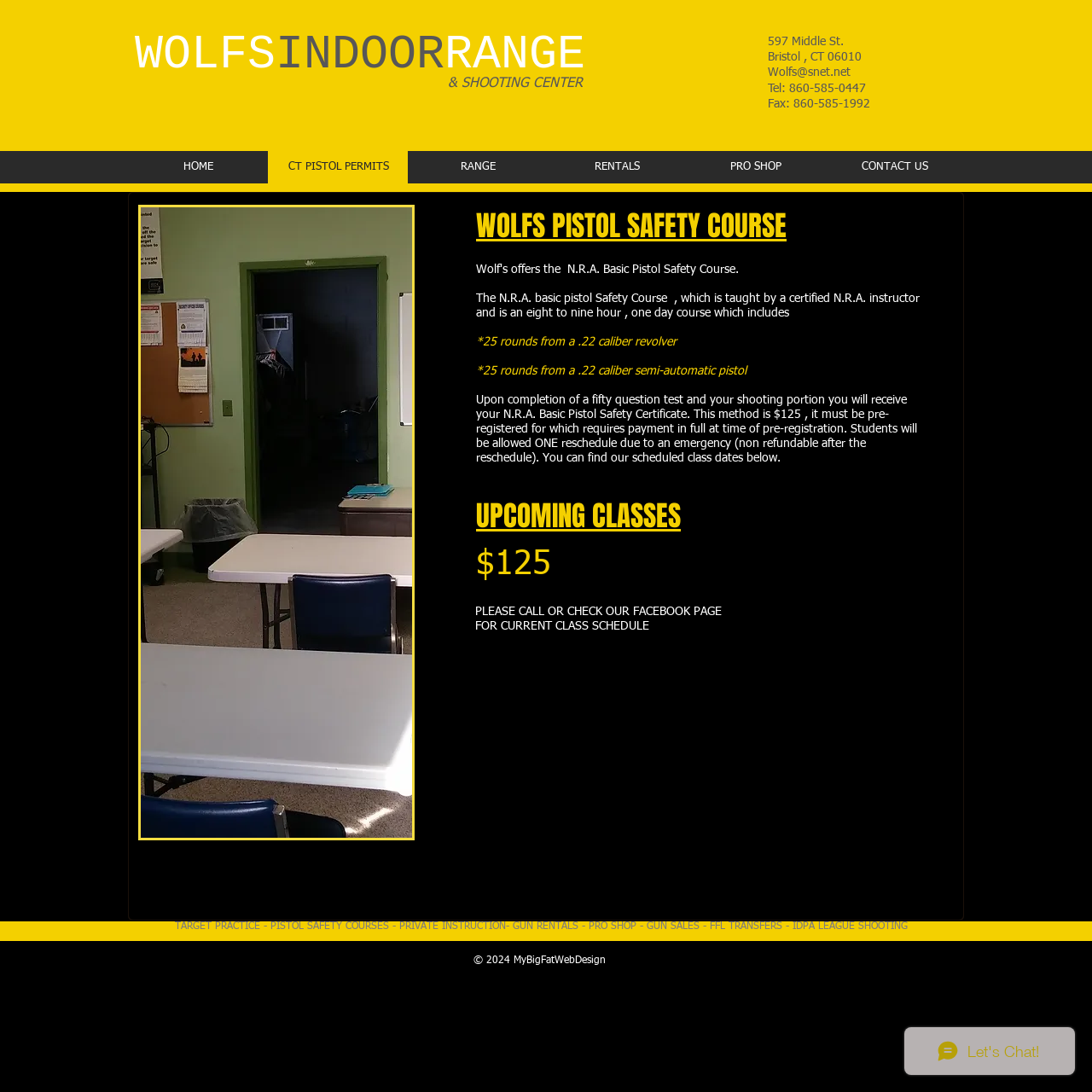Use a single word or phrase to answer the question:
What is the purpose of the pistol safety course's shooting portion?

To complete the course